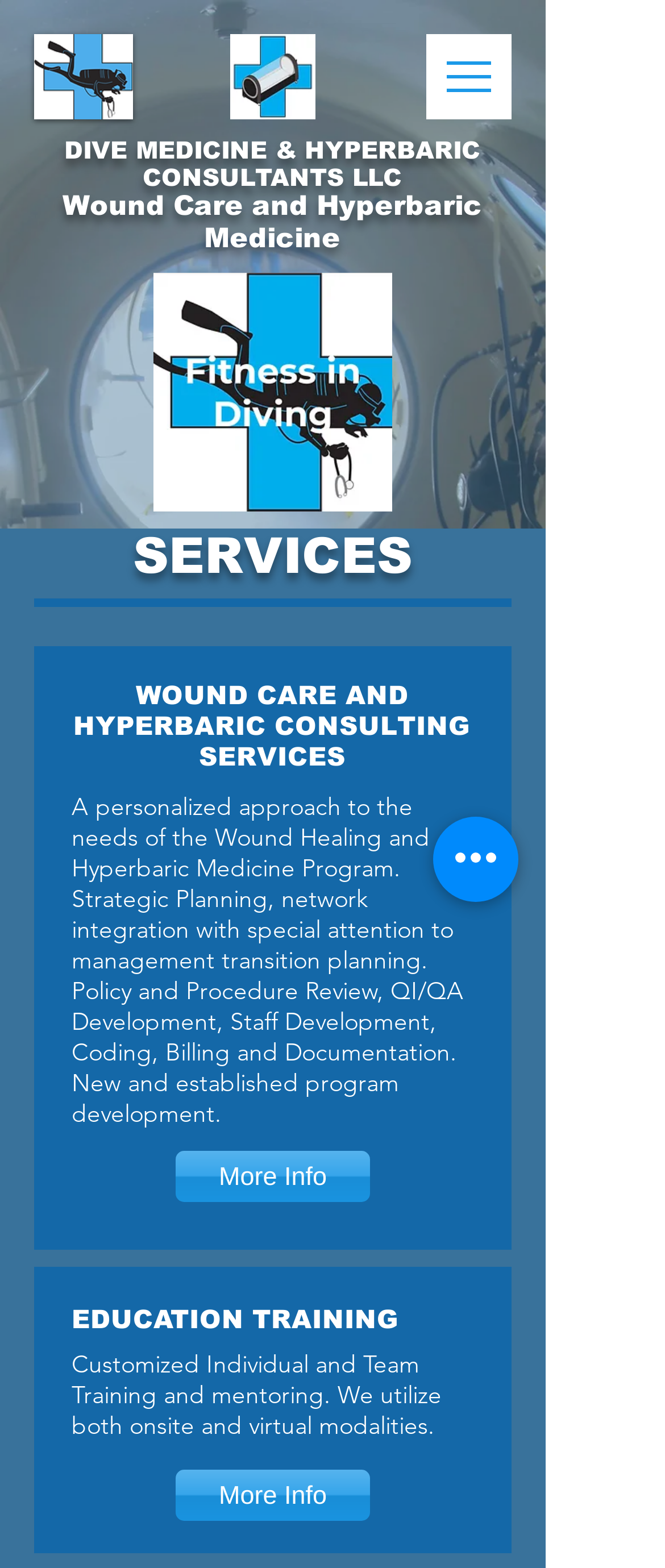What type of training is provided?
Analyze the image and deliver a detailed answer to the question.

The type of training provided can be inferred from the webpage content, specifically the section under the 'EDUCATION TRAINING' heading which mentions 'Customized Individual and Team Training and mentoring'.